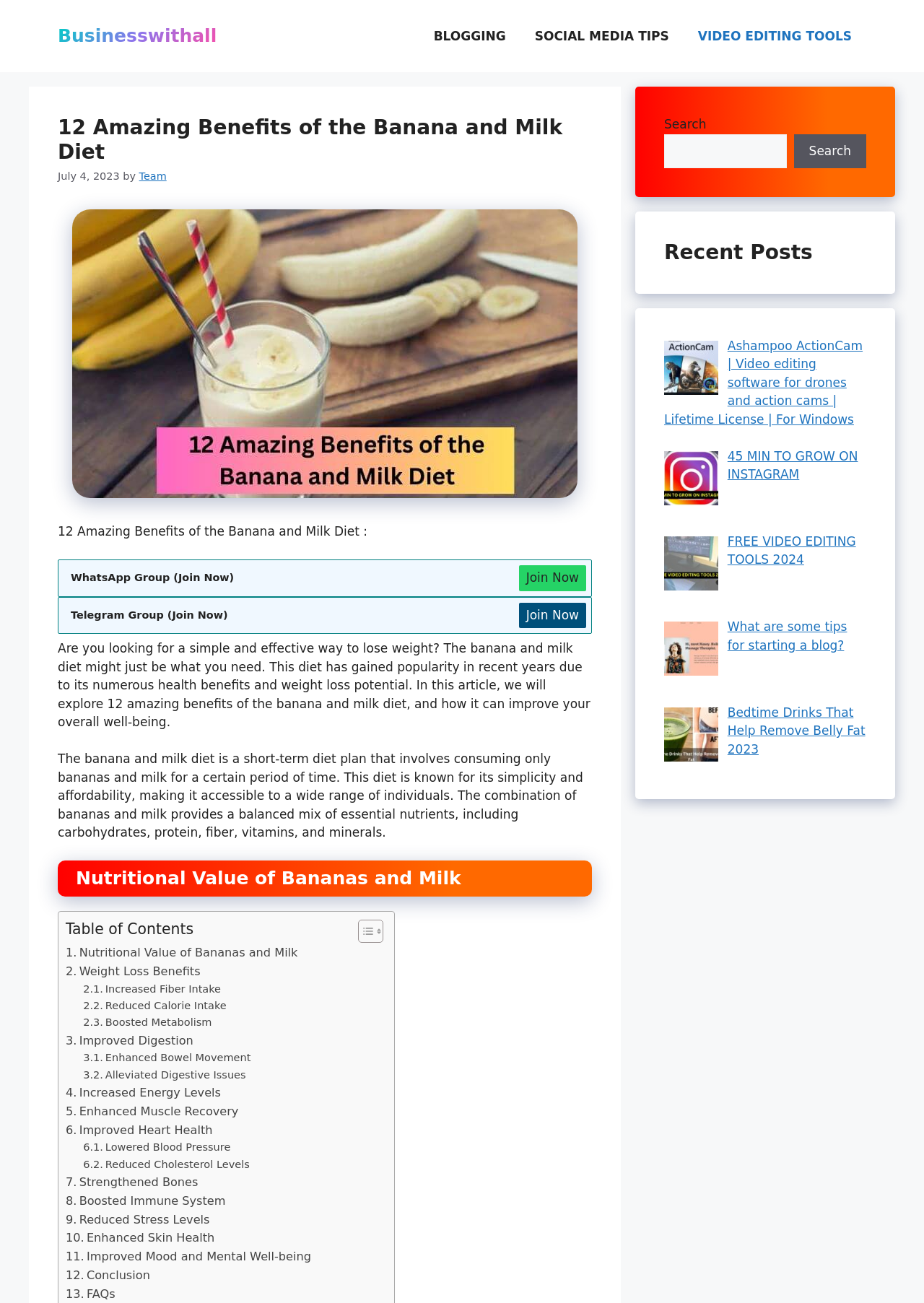How many recent posts are listed on the webpage?
Give a one-word or short phrase answer based on the image.

4